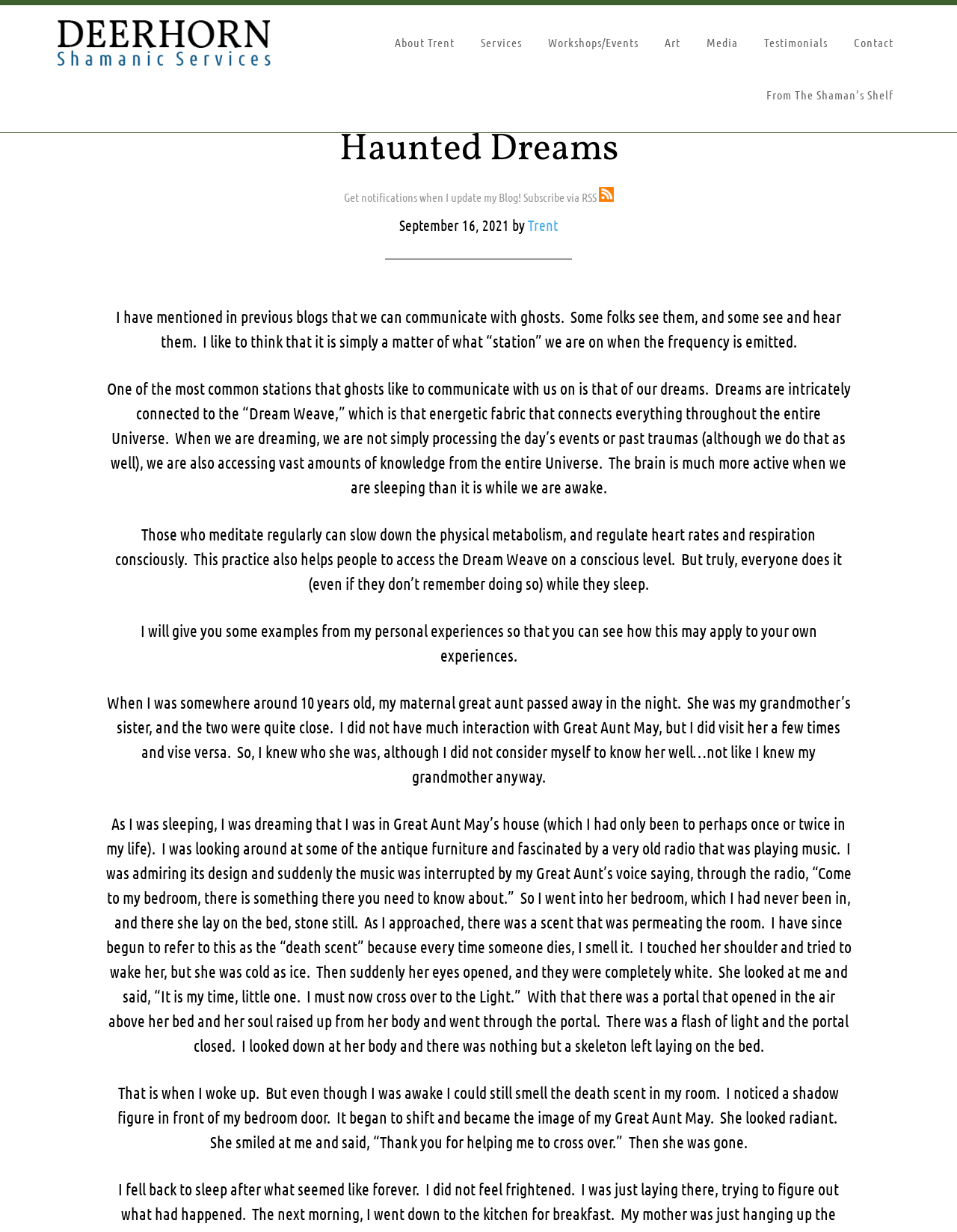Please provide a one-word or phrase answer to the question: 
What is the date of the blog post?

September 16, 2021